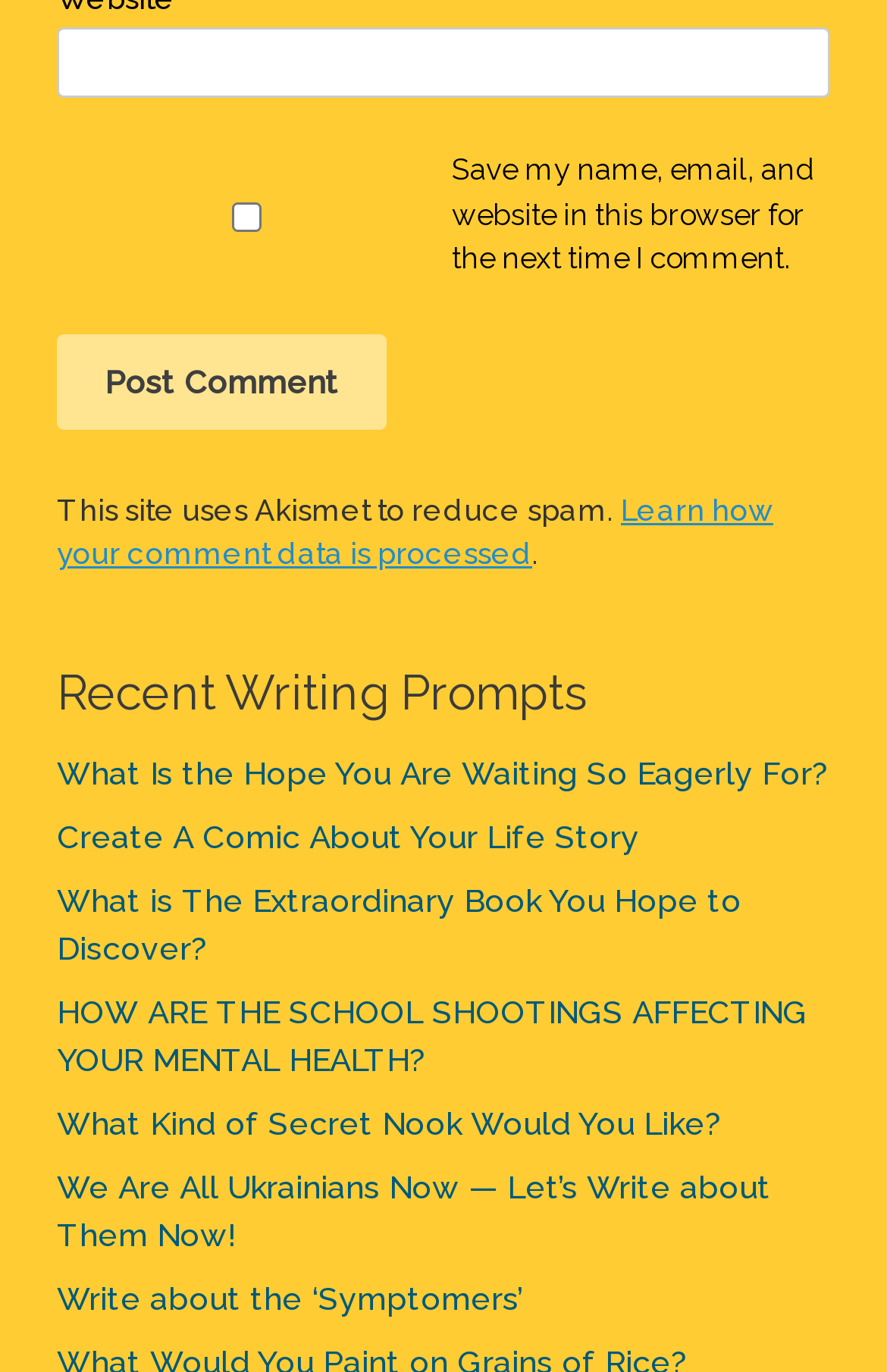Locate the bounding box coordinates of the UI element described by: "Write about the ‘Symptomers’". Provide the coordinates as four float numbers between 0 and 1, formatted as [left, top, right, bottom].

[0.064, 0.934, 0.59, 0.96]